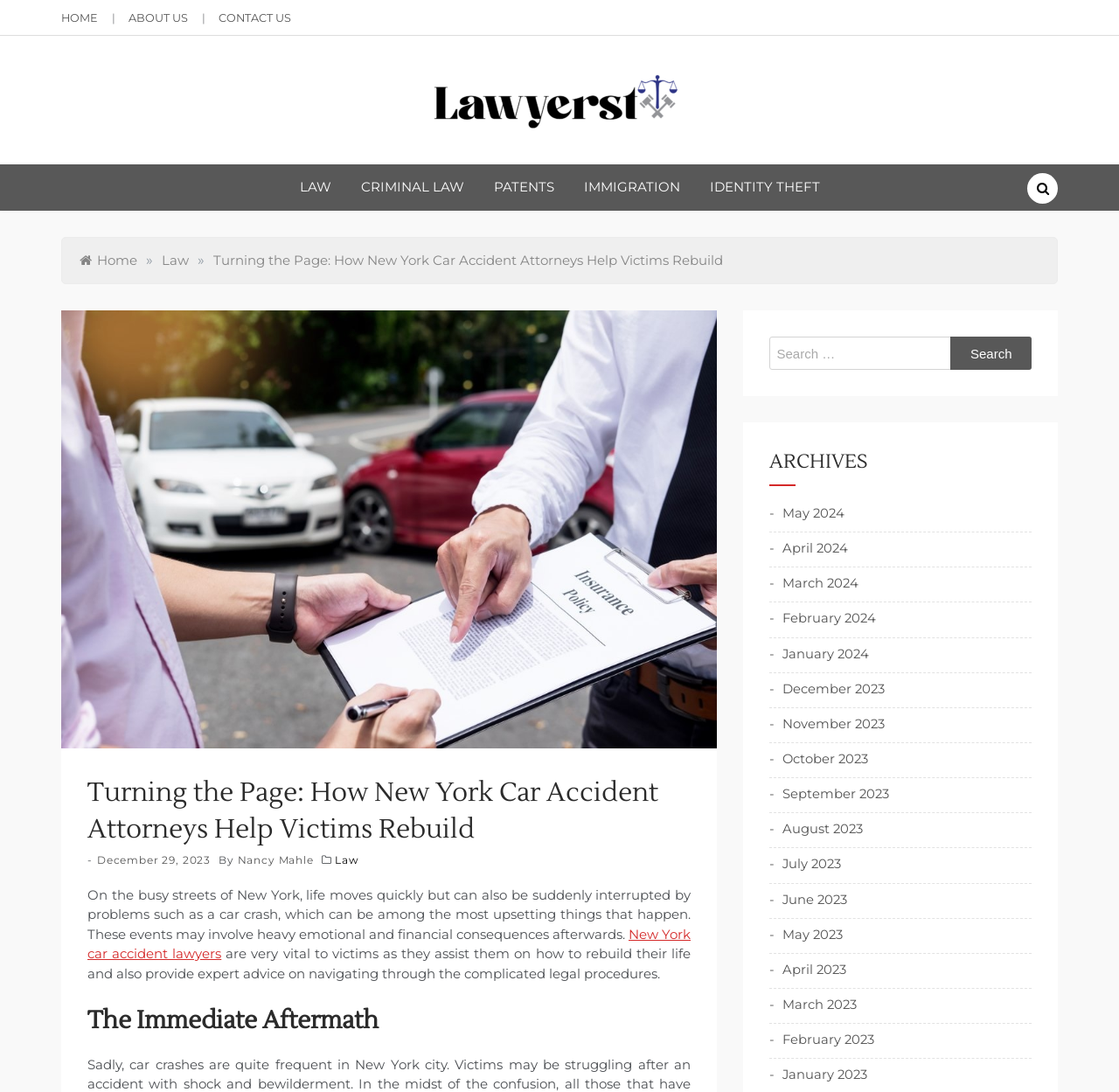Identify the bounding box for the given UI element using the description provided. Coordinates should be in the format (top-left x, top-left y, bottom-right x, bottom-right y) and must be between 0 and 1. Here is the description: October 2023

[0.688, 0.686, 0.776, 0.704]